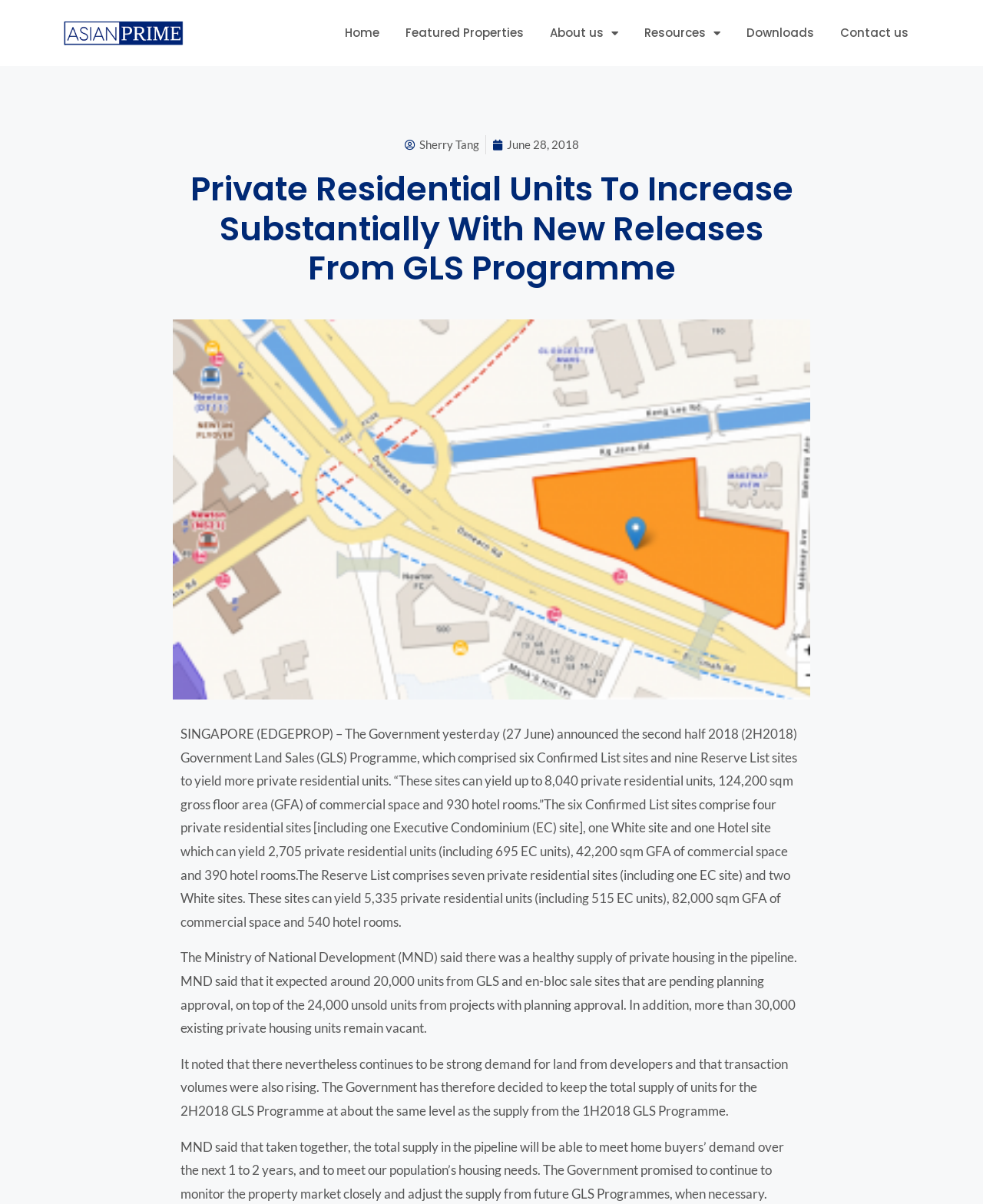Answer briefly with one word or phrase:
How many existing private housing units remain vacant?

over 30,000